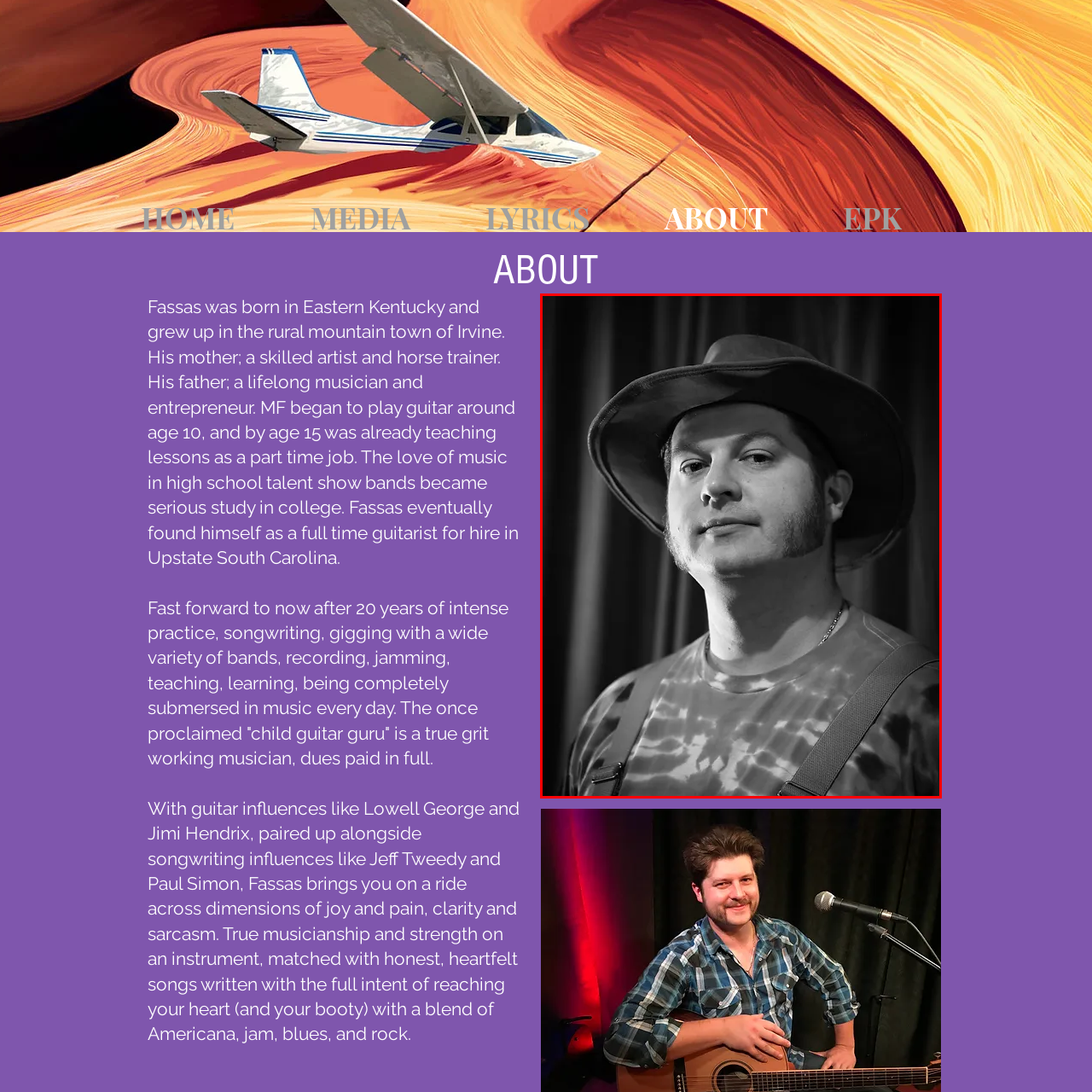What is hinted at by the man's suspenders?
Carefully look at the image inside the red bounding box and answer the question in a detailed manner using the visual details present.

The man's outfit includes suspenders, which hint at a casual, yet unique style, suggesting that he is a person who values individuality and self-expression.